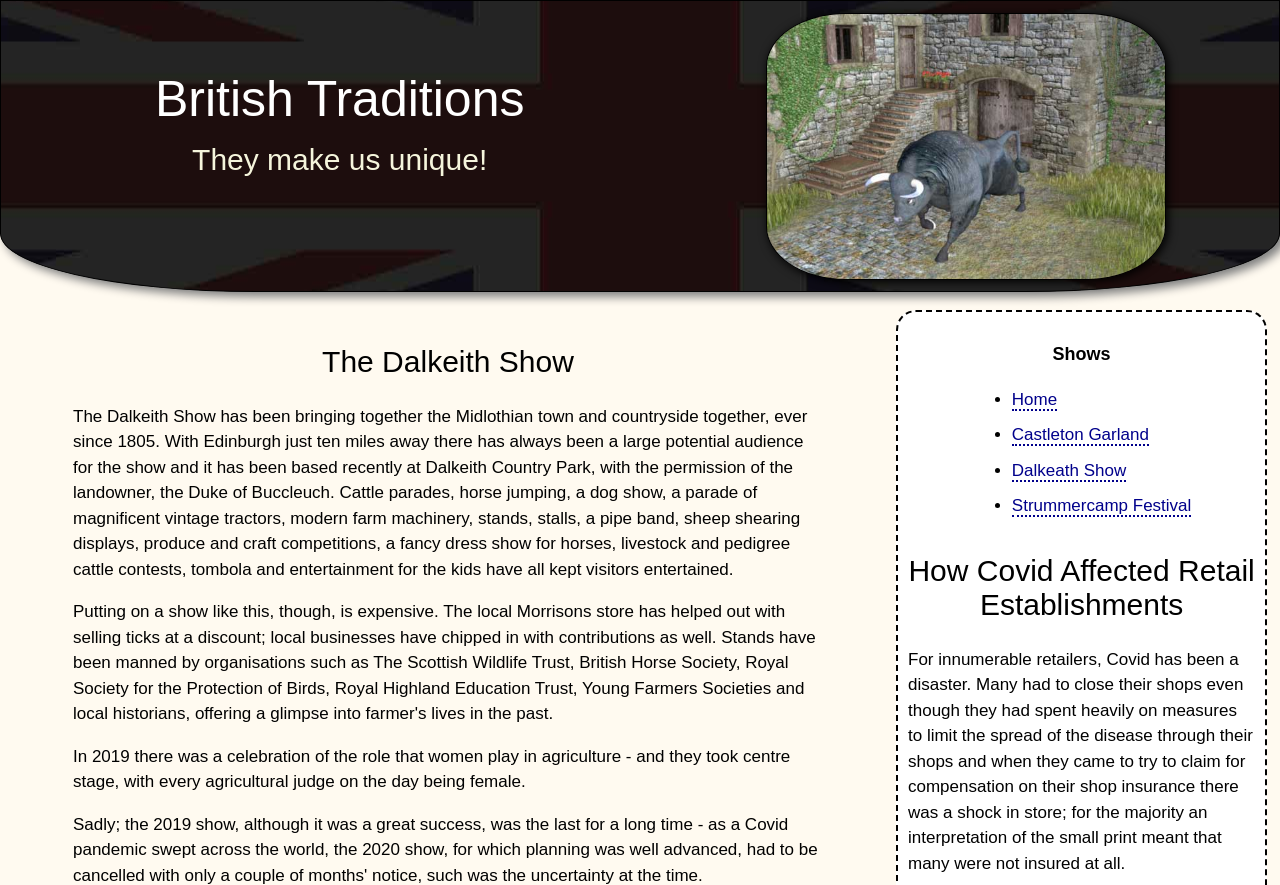What is the year when the show was first held?
Ensure your answer is thorough and detailed.

I found the answer by reading the StaticText element that describes the history of the show, which mentions that it has been bringing together the Midlothian town and countryside since 1805.